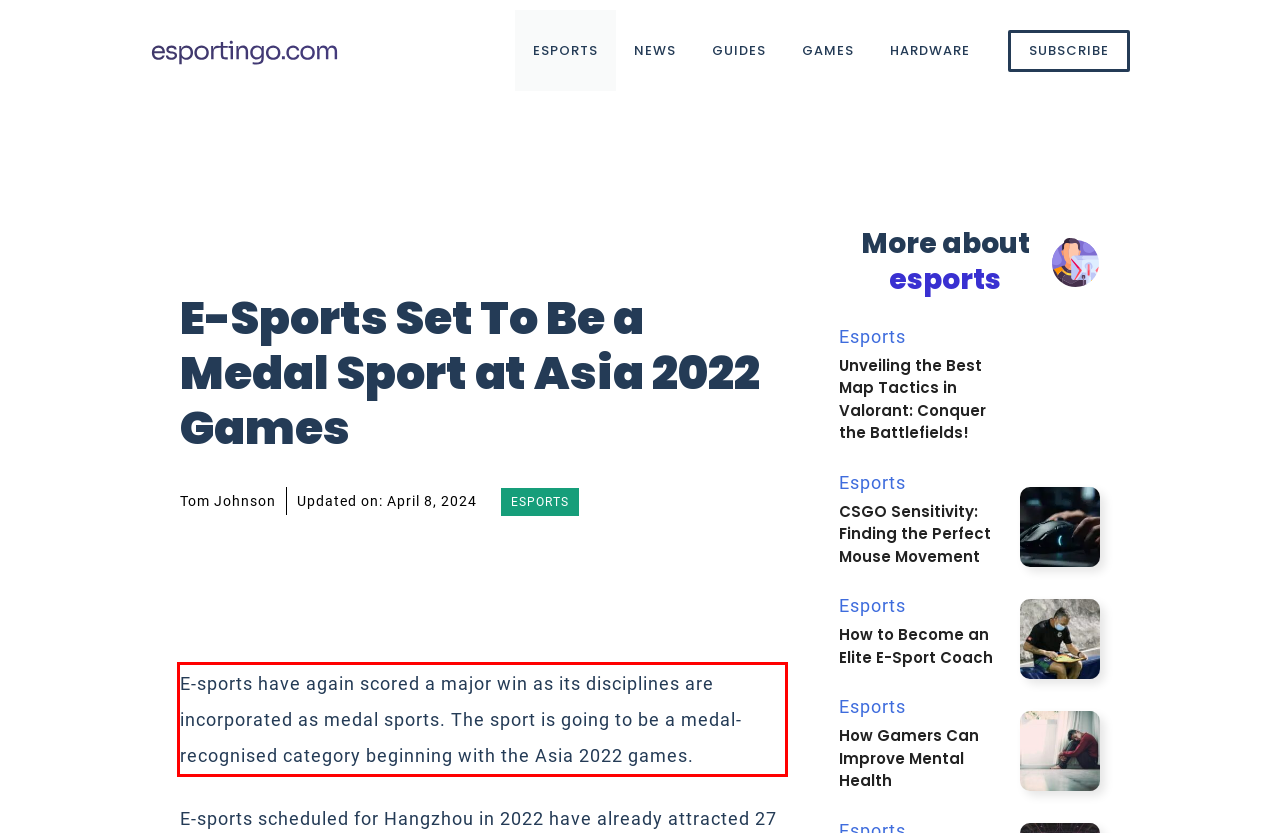Given a webpage screenshot with a red bounding box, perform OCR to read and deliver the text enclosed by the red bounding box.

E-sports have again scored a major win as its disciplines are incorporated as medal sports. The sport is going to be a medal-recognised category beginning with the Asia 2022 games.